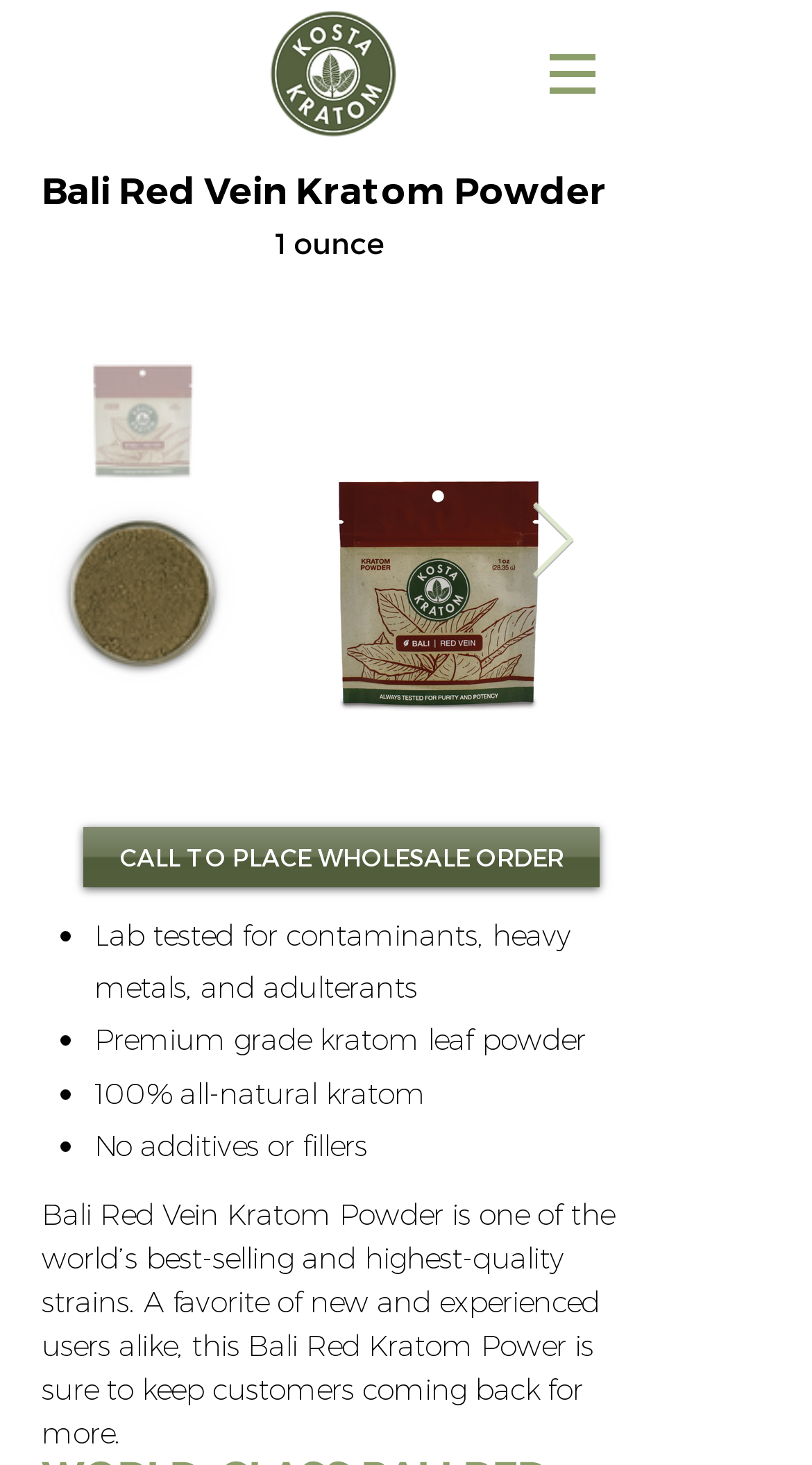Use a single word or phrase to answer this question: 
What is the purpose of the button with the text 'Next Item'?

To navigate to the next item